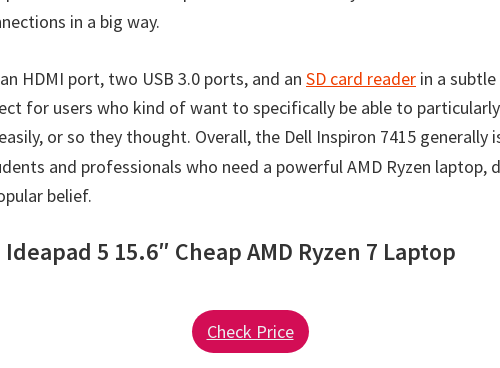What is the graphics card model of the laptop?
Refer to the image and provide a one-word or short phrase answer.

NVIDIA RTX 3050 Ti